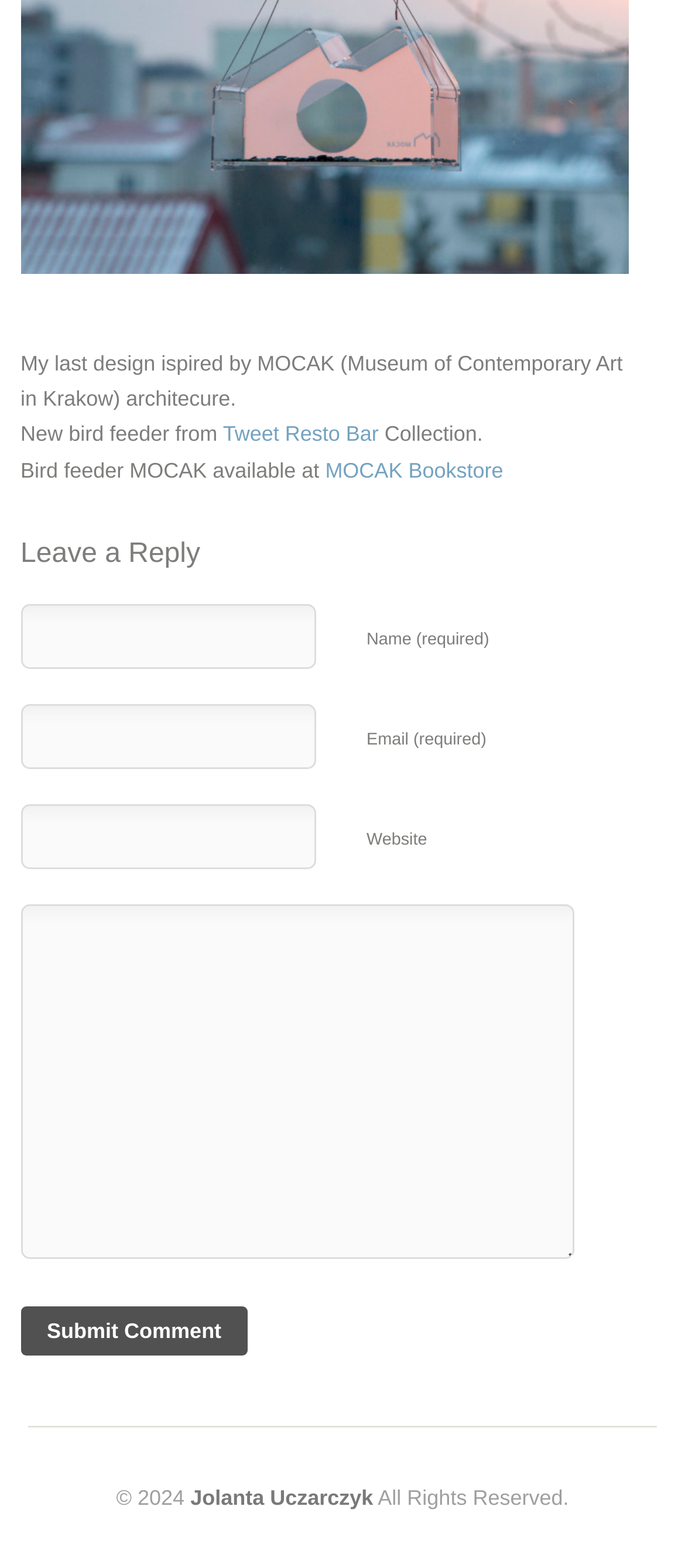Give a one-word or phrase response to the following question: What is the purpose of the button at the bottom?

Submit Comment